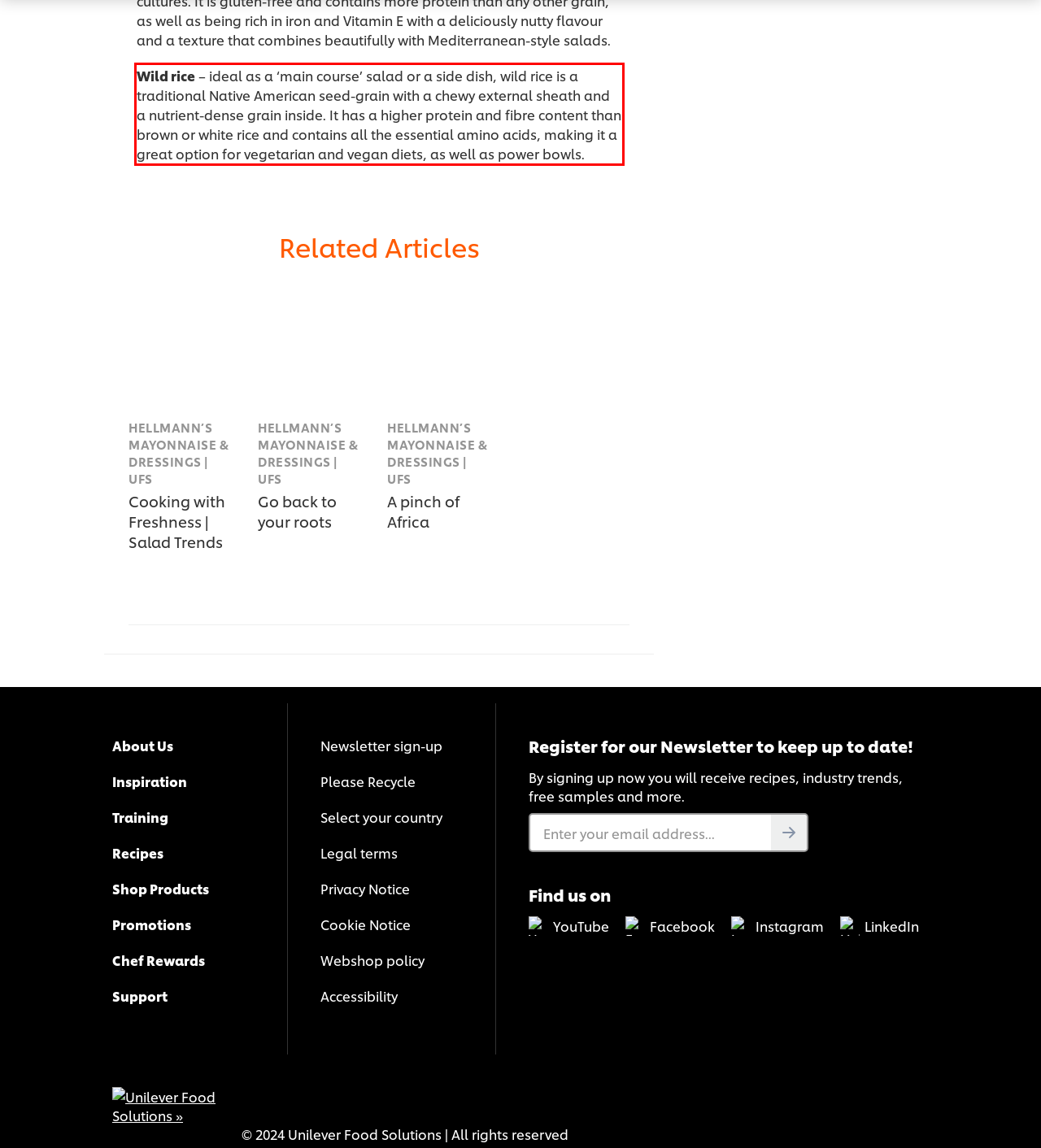In the given screenshot, locate the red bounding box and extract the text content from within it.

Wild rice – ideal as a ‘main course’ salad or a side dish, wild rice is a traditional Native American seed-grain with a chewy external sheath and a nutrient-dense grain inside. It has a higher protein and fibre content than brown or white rice and contains all the essential amino acids, making it a great option for vegetarian and vegan diets, as well as power bowls.